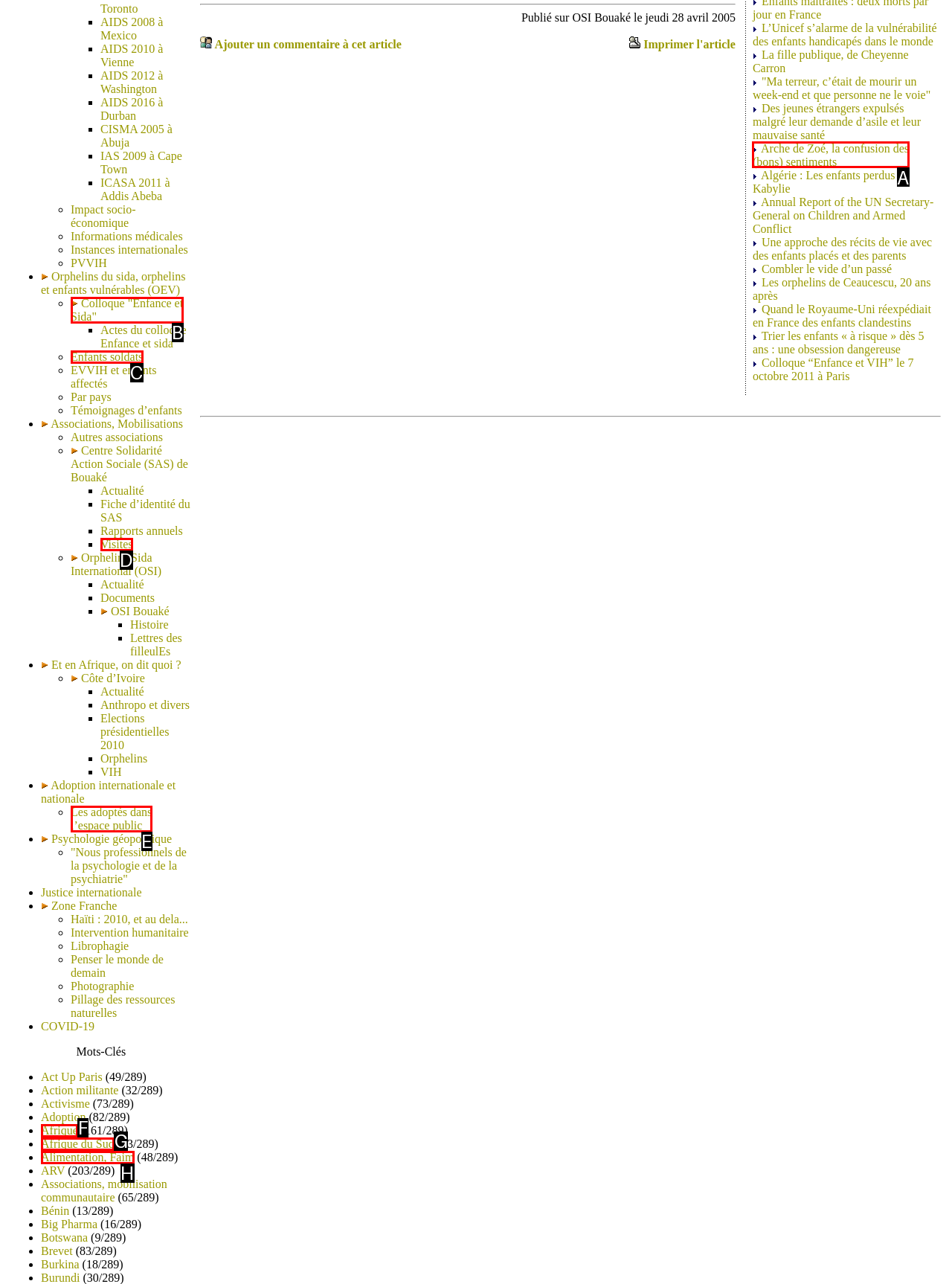From the provided choices, determine which option matches the description: Les adoptés dans l’espace public. Respond with the letter of the correct choice directly.

E